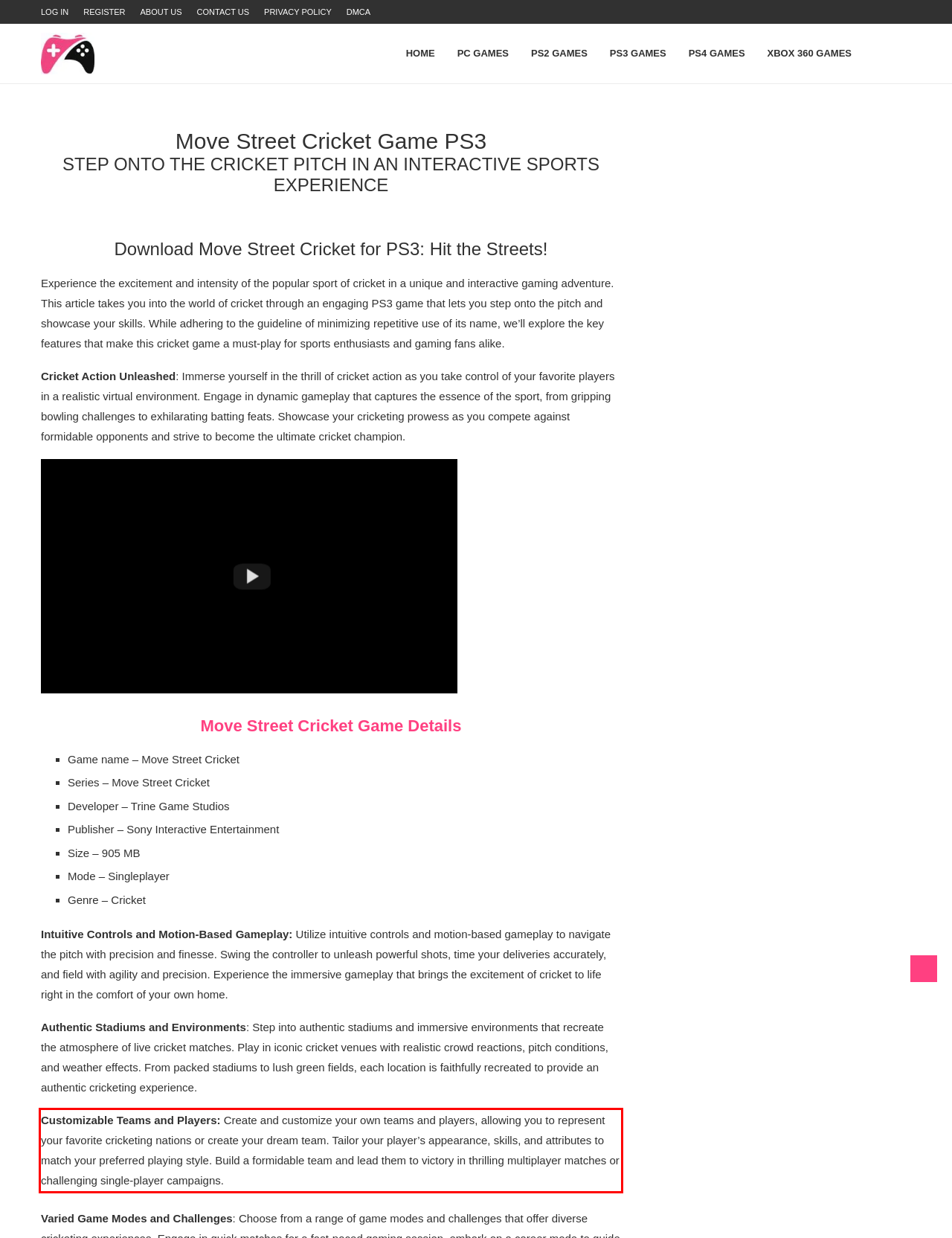Look at the webpage screenshot and recognize the text inside the red bounding box.

Customizable Teams and Players: Create and customize your own teams and players, allowing you to represent your favorite cricketing nations or create your dream team. Tailor your player’s appearance, skills, and attributes to match your preferred playing style. Build a formidable team and lead them to victory in thrilling multiplayer matches or challenging single-player campaigns.